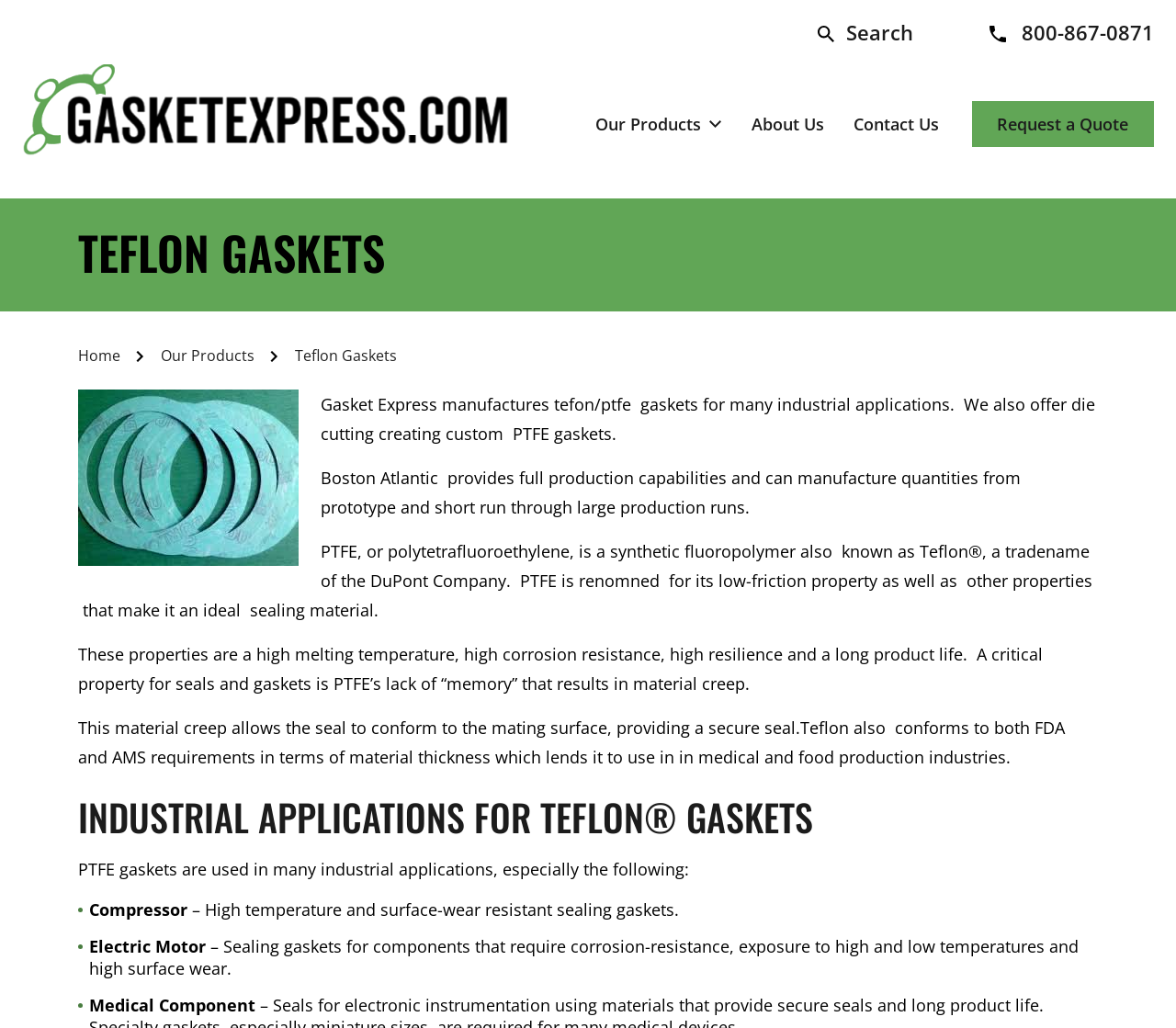Give a short answer to this question using one word or a phrase:
What is the phone number of Gasket Express?

800-867-0871